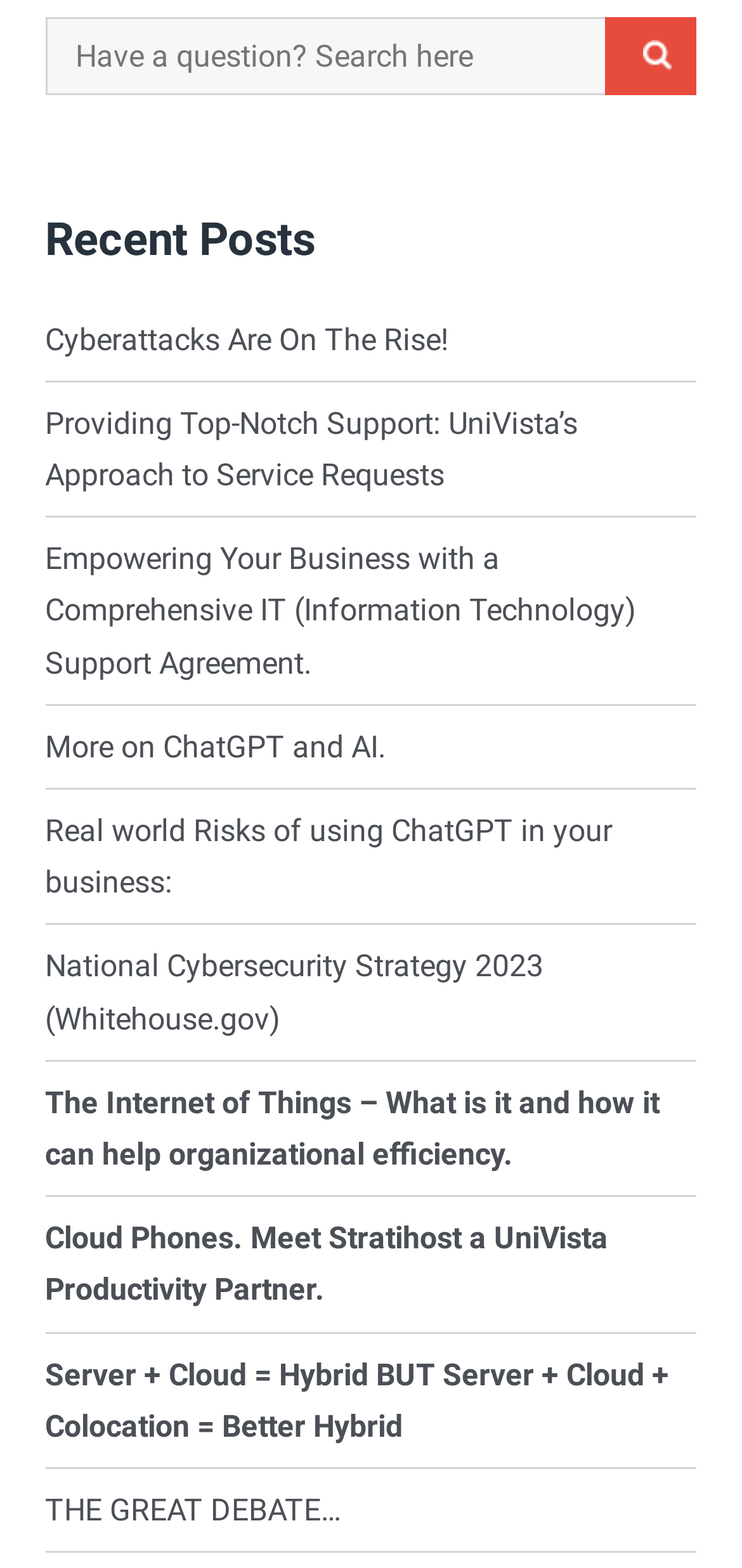Respond to the question below with a single word or phrase:
What is the purpose of the textbox?

Search